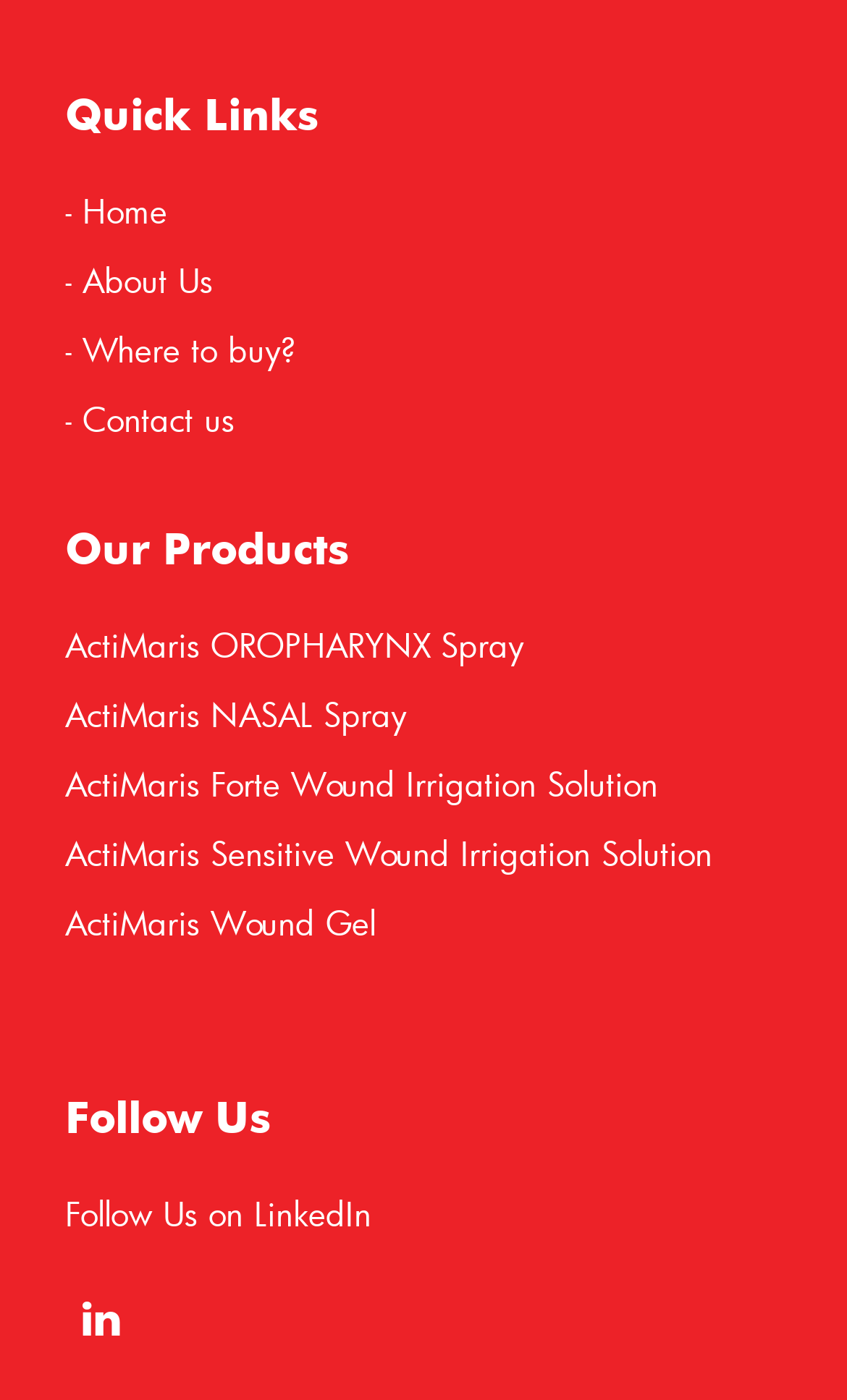Determine the bounding box coordinates of the target area to click to execute the following instruction: "go to home page."

[0.077, 0.136, 0.197, 0.167]